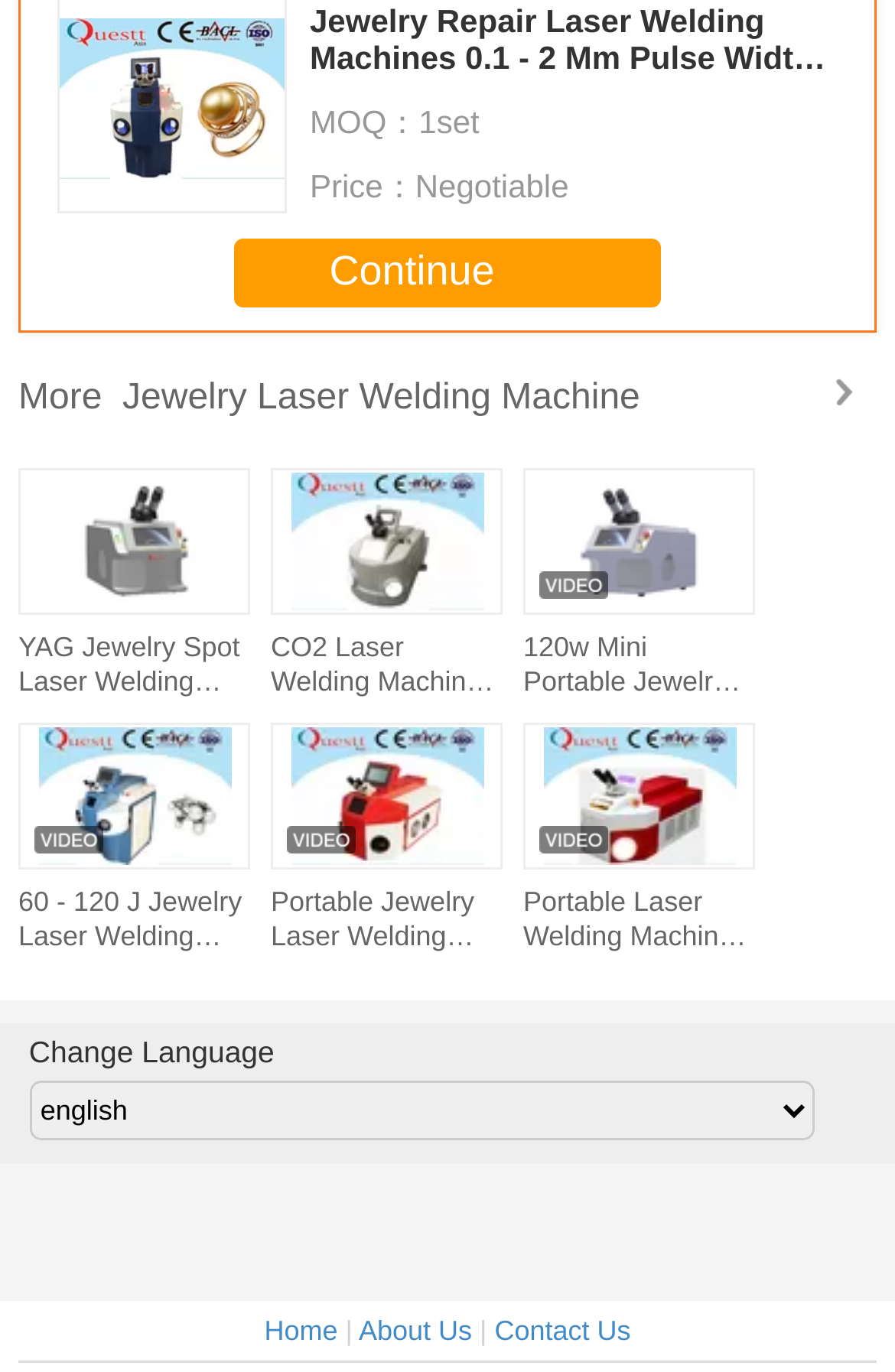Highlight the bounding box coordinates of the element you need to click to perform the following instruction: "View Profile of sdo."

None